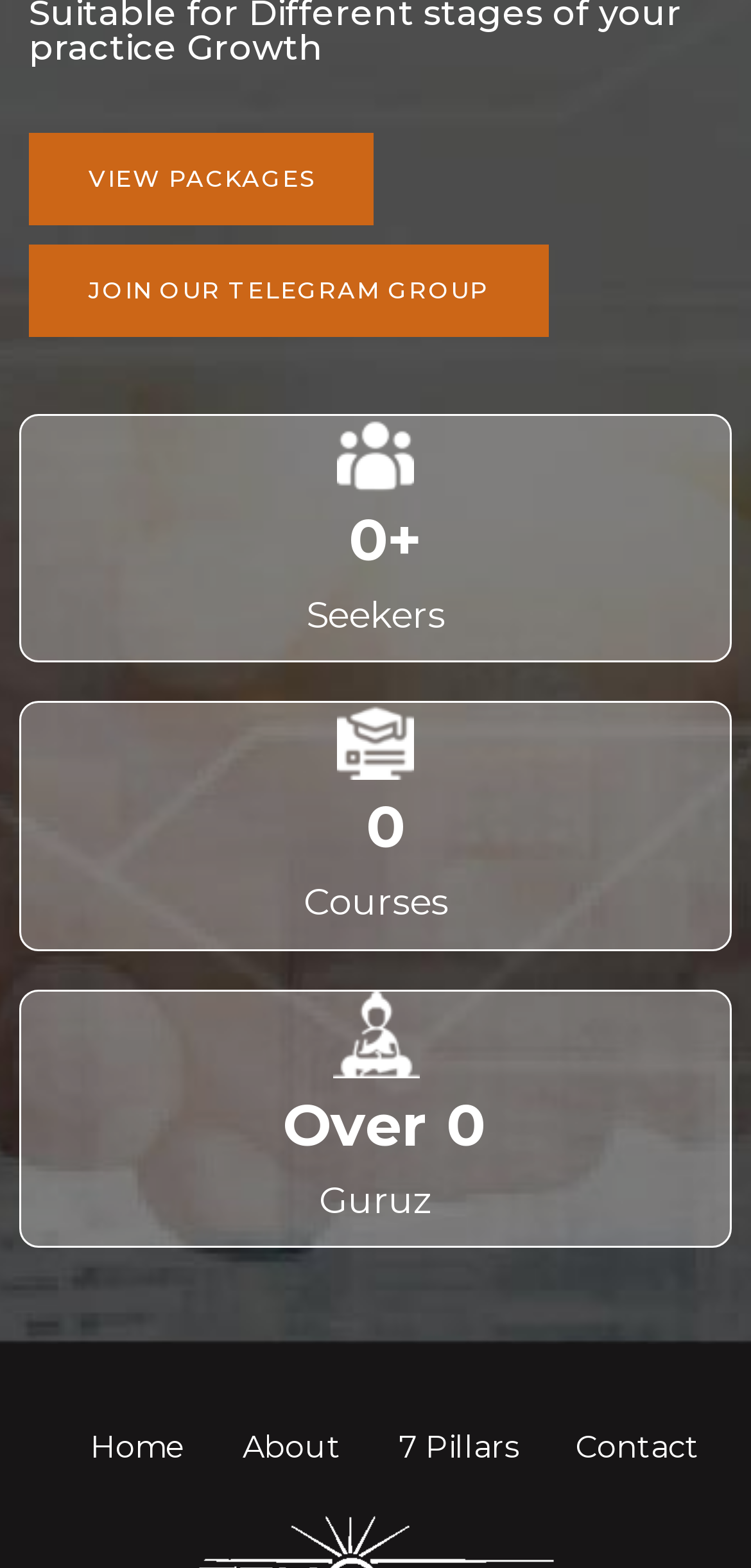How many images are on the webpage? Using the information from the screenshot, answer with a single word or phrase.

3